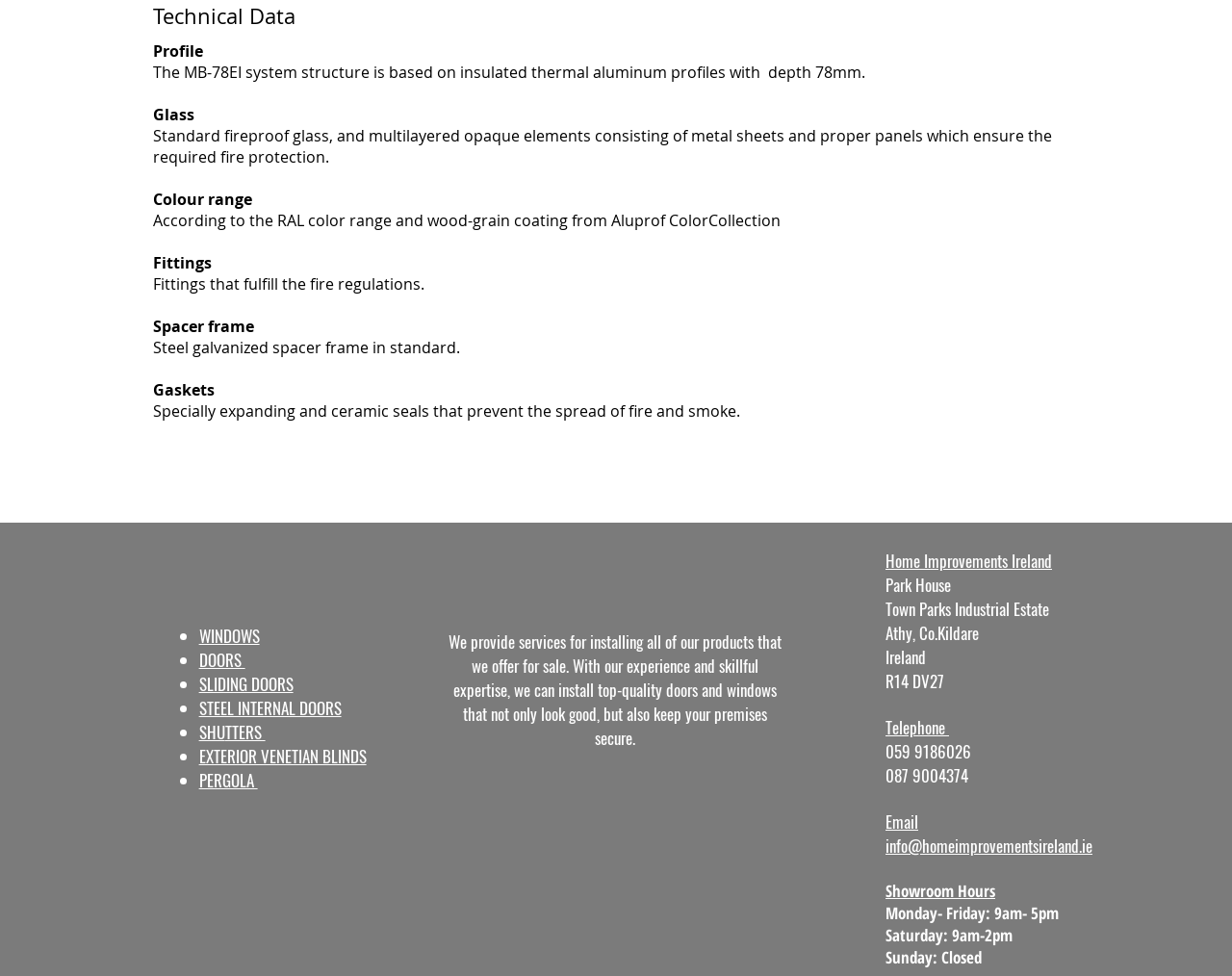Please provide the bounding box coordinates in the format (top-left x, top-left y, bottom-right x, bottom-right y). Remember, all values are floating point numbers between 0 and 1. What is the bounding box coordinate of the region described as: SLIDING DOORS

[0.161, 0.691, 0.238, 0.712]